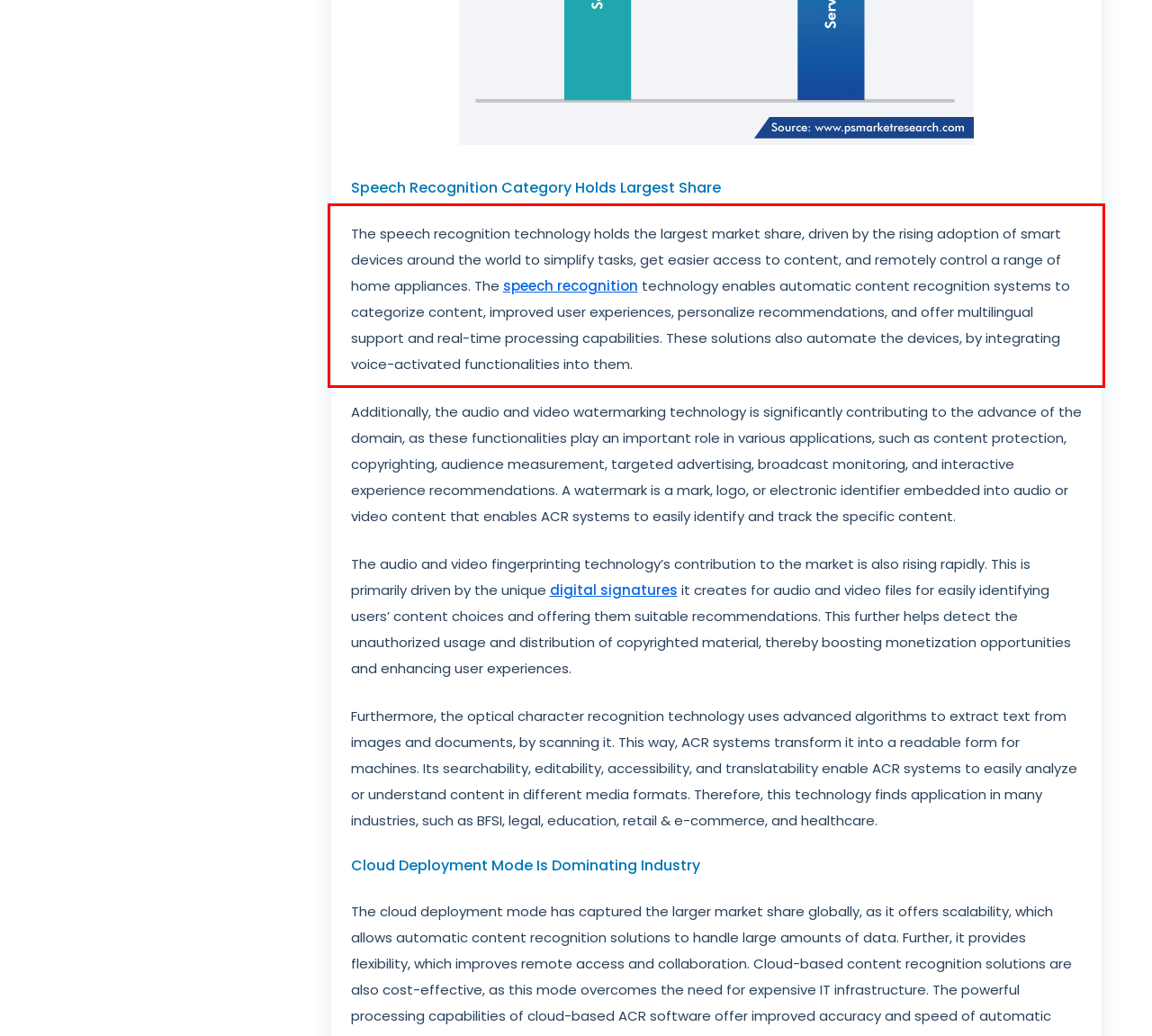You have a screenshot of a webpage with a UI element highlighted by a red bounding box. Use OCR to obtain the text within this highlighted area.

The speech recognition technology holds the largest market share, driven by the rising adoption of smart devices around the world to simplify tasks, get easier access to content, and remotely control a range of home appliances. The speech recognition technology enables automatic content recognition systems to categorize content, improved user experiences, personalize recommendations, and offer multilingual support and real-time processing capabilities. These solutions also automate the devices, by integrating voice-activated functionalities into them.